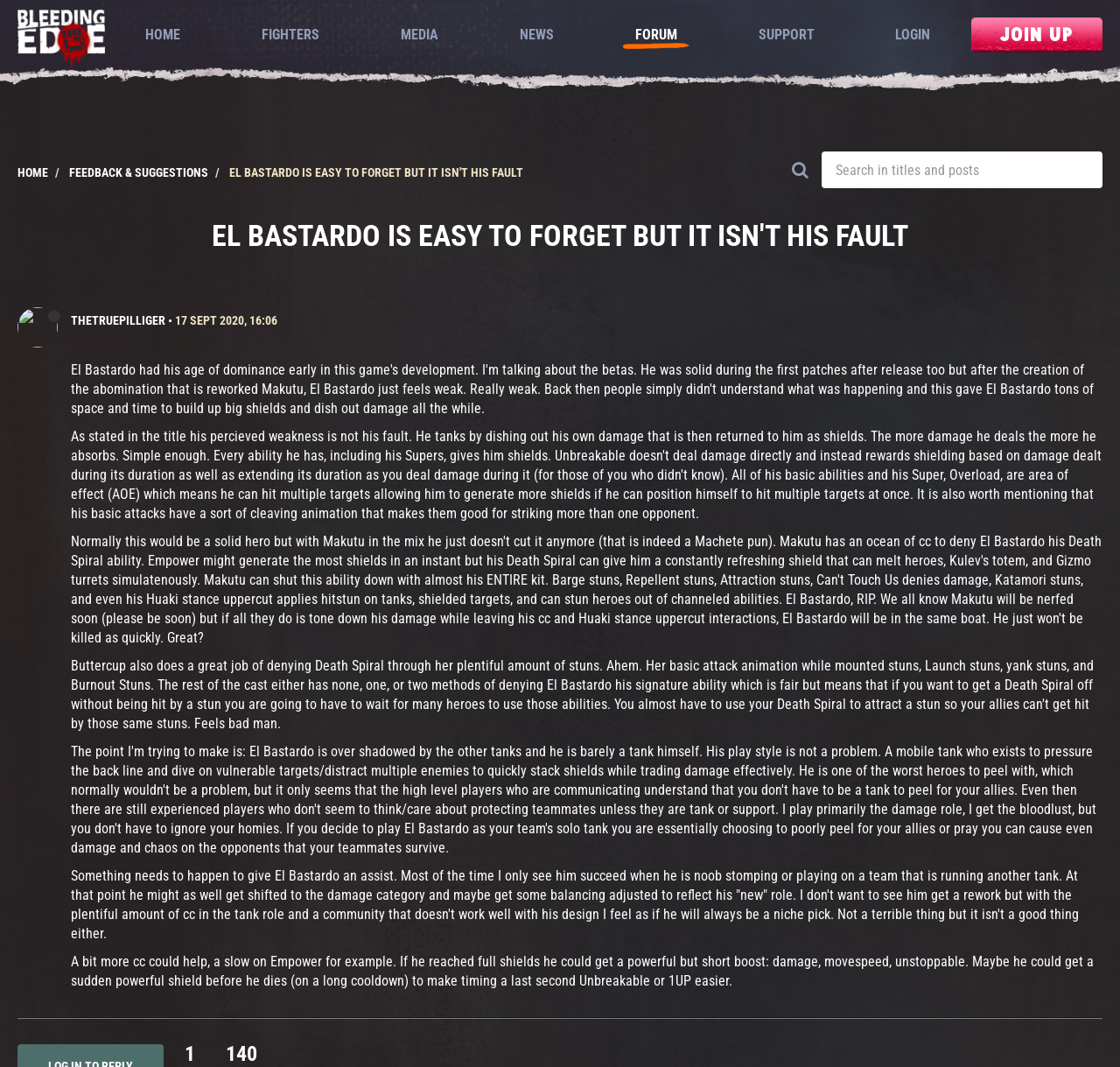Give a one-word or phrase response to the following question: What is the username of the person who made the post?

THETRUEPILLIGER